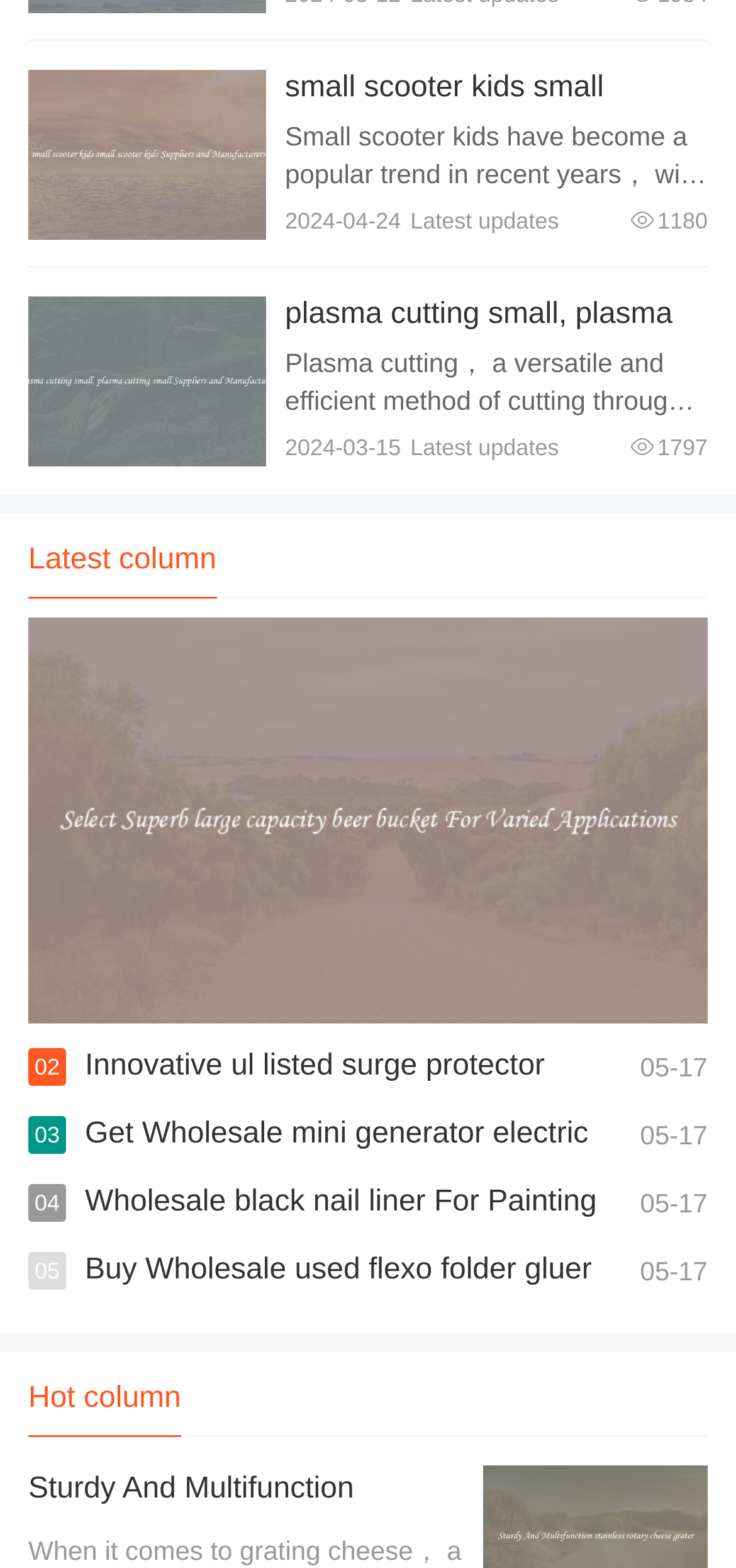Locate the bounding box coordinates of the region to be clicked to comply with the following instruction: "Explore latest column". The coordinates must be four float numbers between 0 and 1, in the form [left, top, right, bottom].

[0.038, 0.347, 0.294, 0.368]